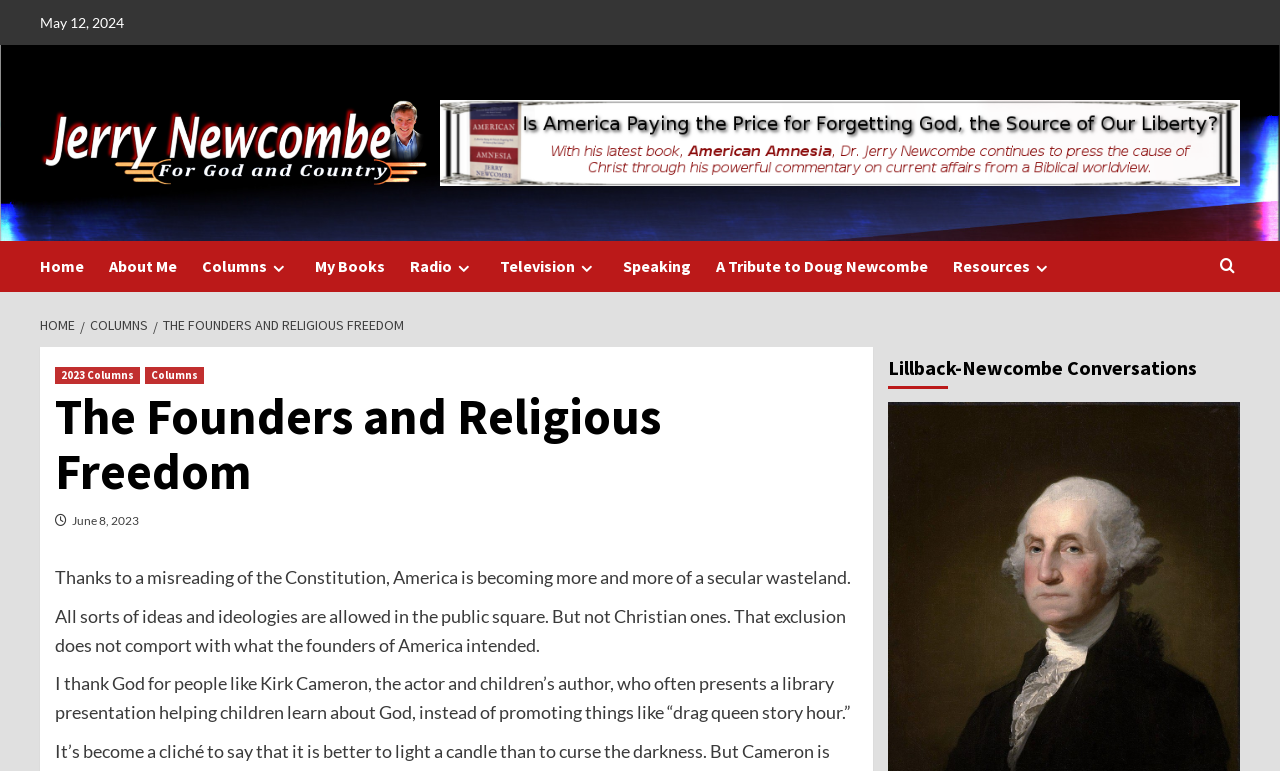What is the name of the actor mentioned in the article?
Please answer using one word or phrase, based on the screenshot.

Kirk Cameron